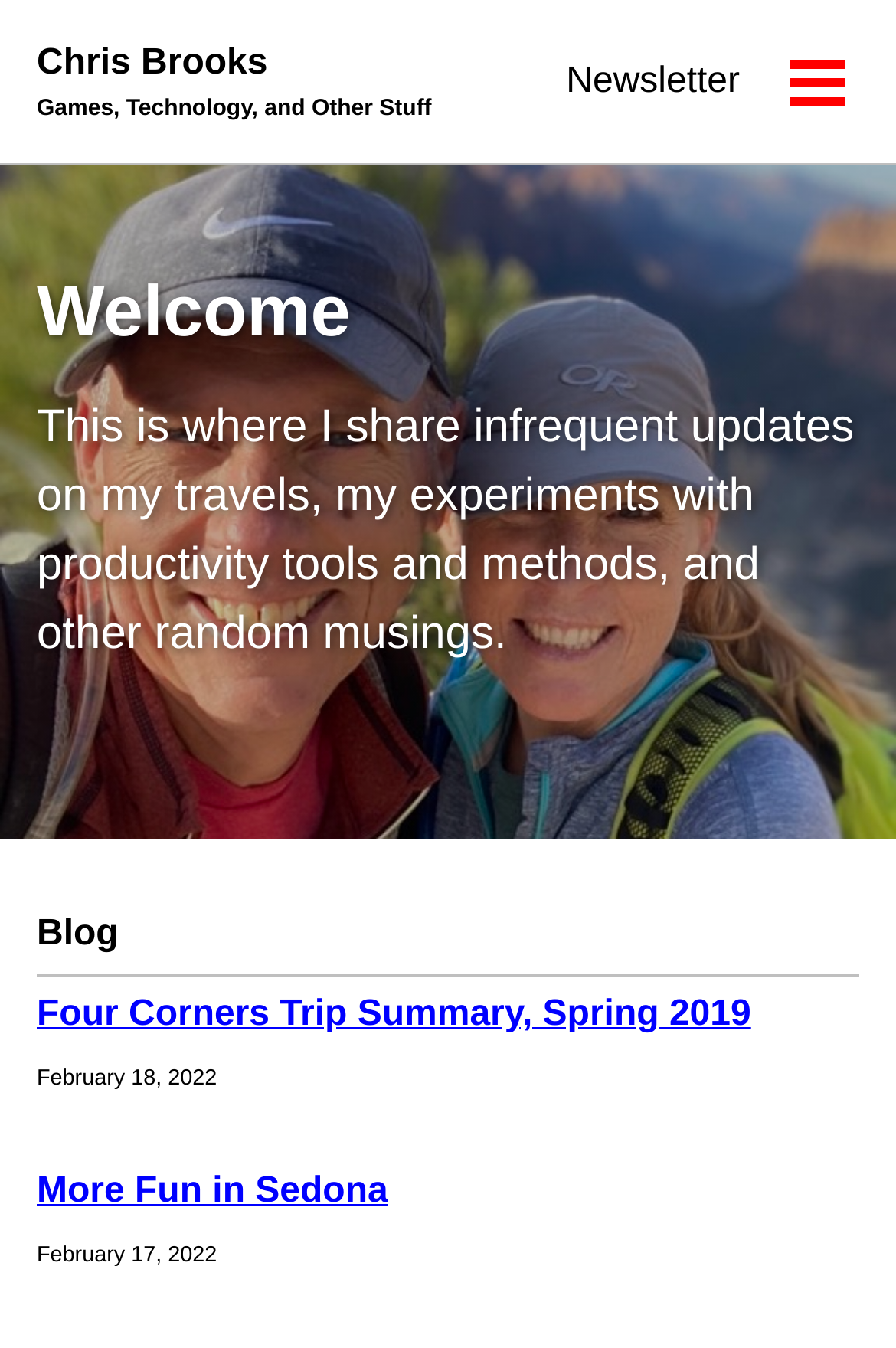Using a single word or phrase, answer the following question: 
How many navigation links are at the top of the webpage?

3